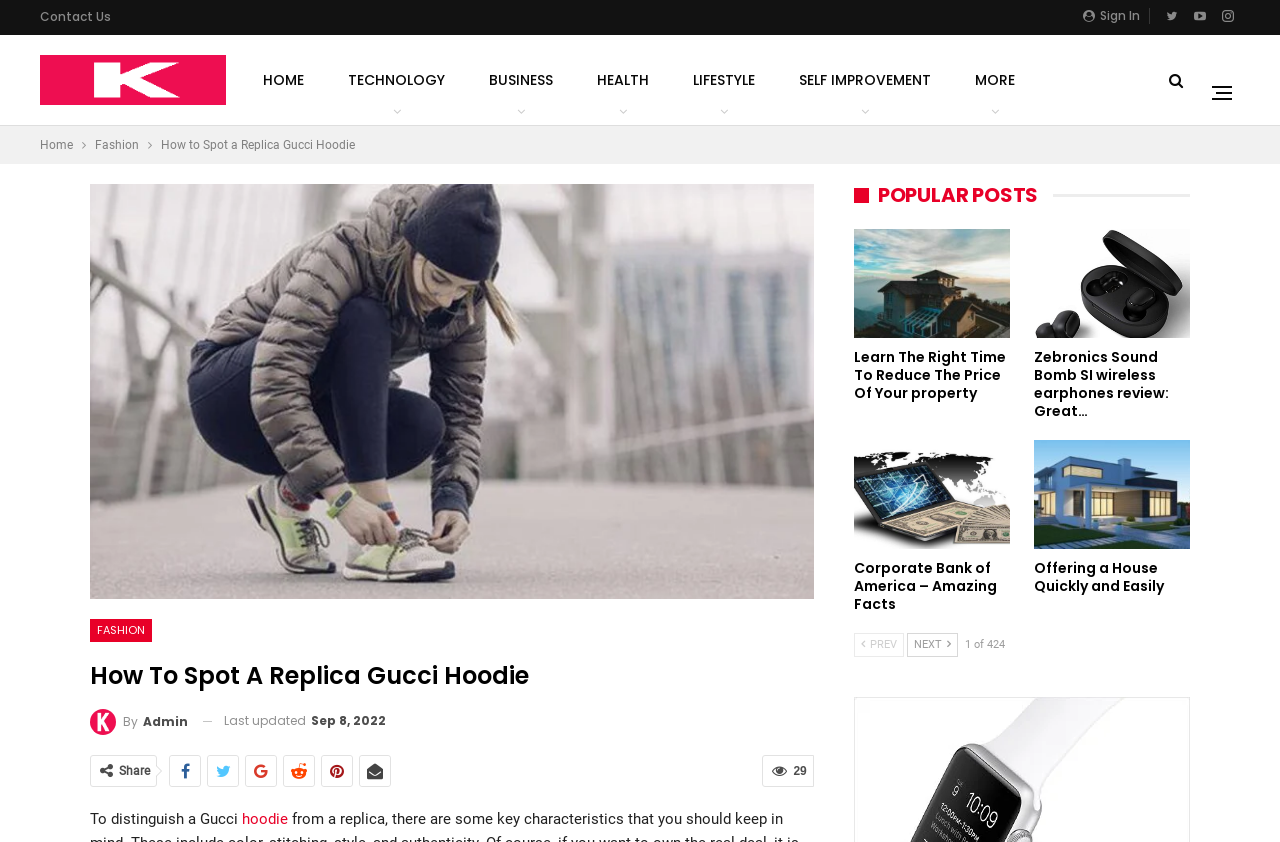Extract the primary header of the webpage and generate its text.

How To Spot A Replica Gucci Hoodie